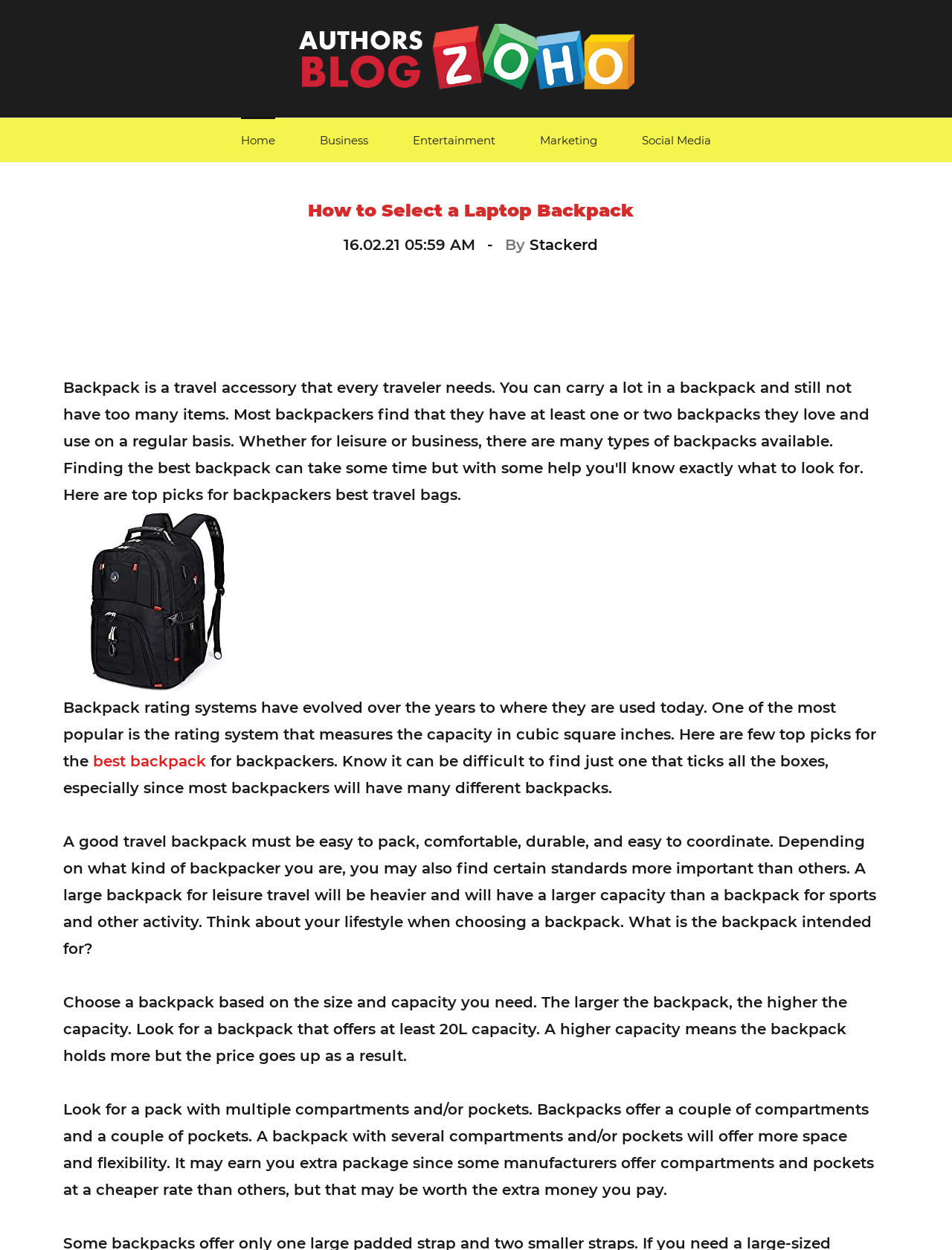What is the purpose of multiple compartments and pockets in a backpack?
Provide a thorough and detailed answer to the question.

I found the purpose of multiple compartments and pockets in a backpack by reading the StaticText element which says 'A backpack with several compartments and/or pockets will offer more space and flexibility'.